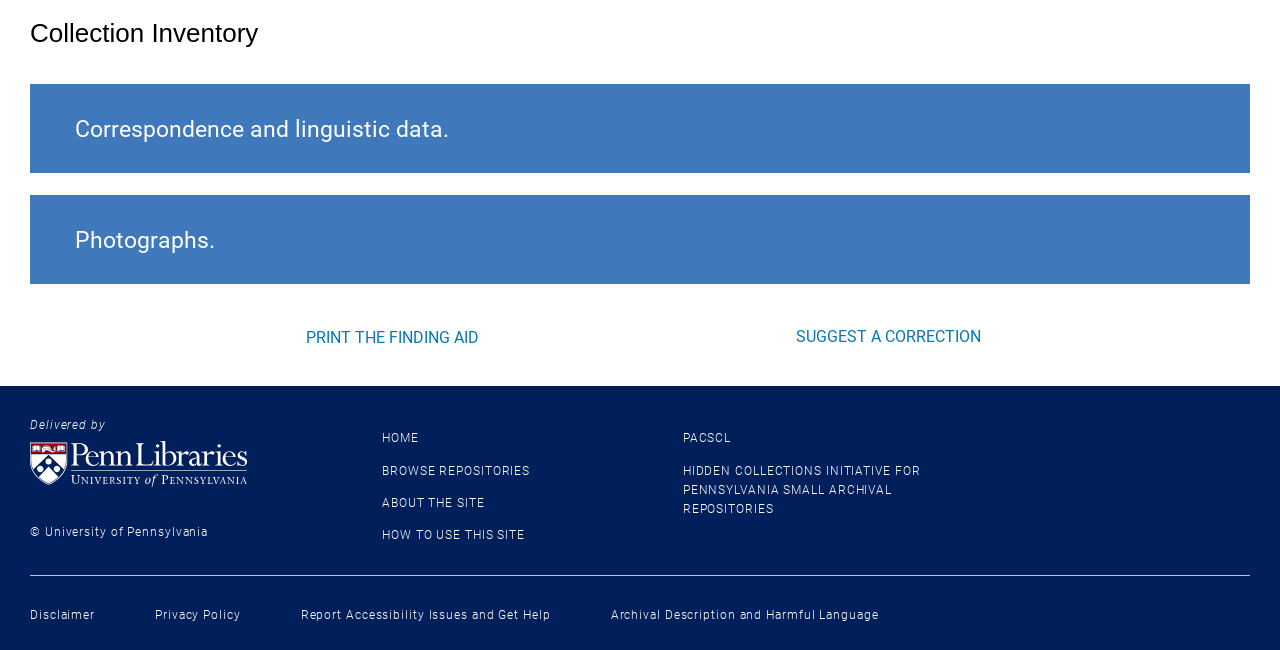Please mark the bounding box coordinates of the area that should be clicked to carry out the instruction: "Go to University of Pennsylvania Libraries homepage".

[0.023, 0.678, 0.252, 0.749]